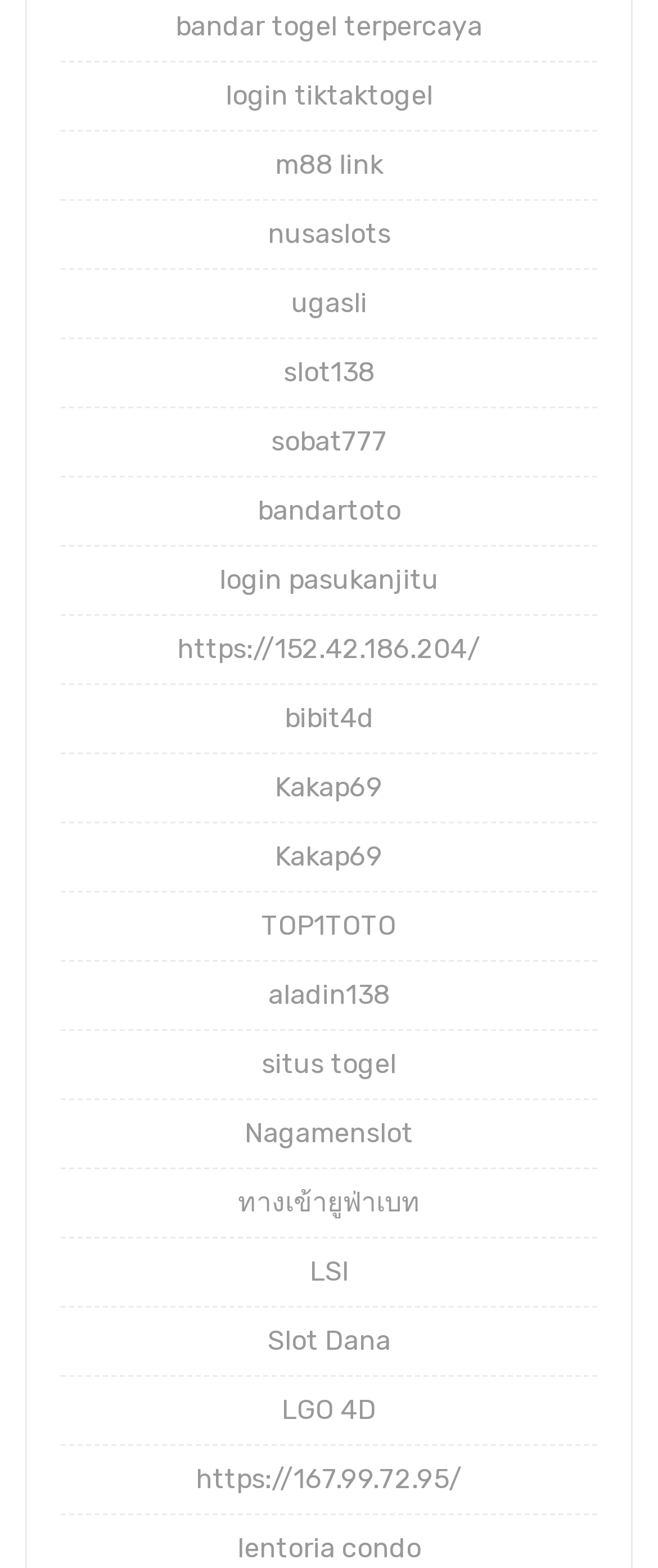Answer the question in a single word or phrase:
What is the first link on the webpage?

bandar togel terpercaya